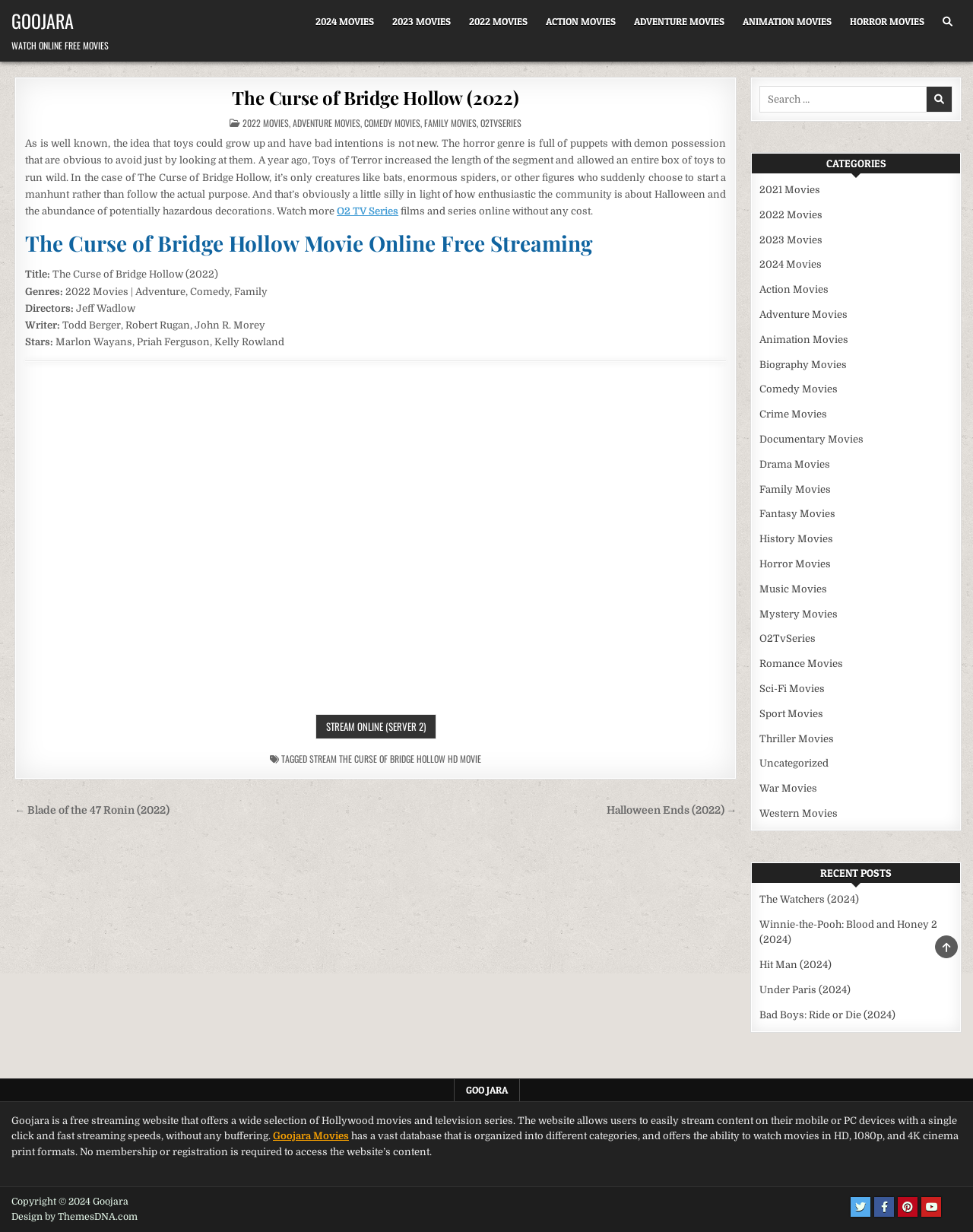Please locate the clickable area by providing the bounding box coordinates to follow this instruction: "Click on the 'STREAM ONLINE (SERVER 2)' button".

[0.324, 0.58, 0.448, 0.6]